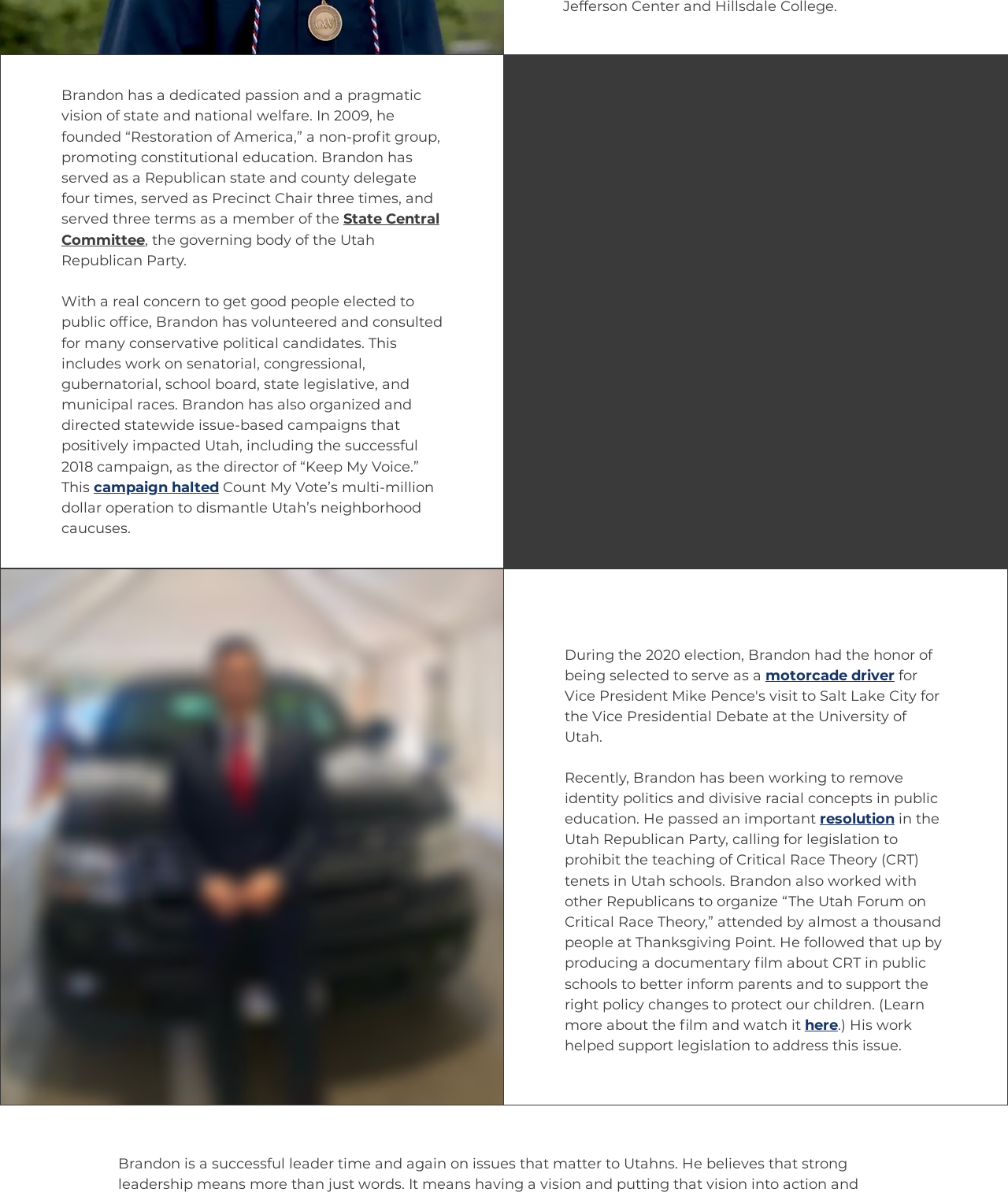What is the topic of the documentary film produced by Brandon?
Please provide a single word or phrase in response based on the screenshot.

CRT in public schools